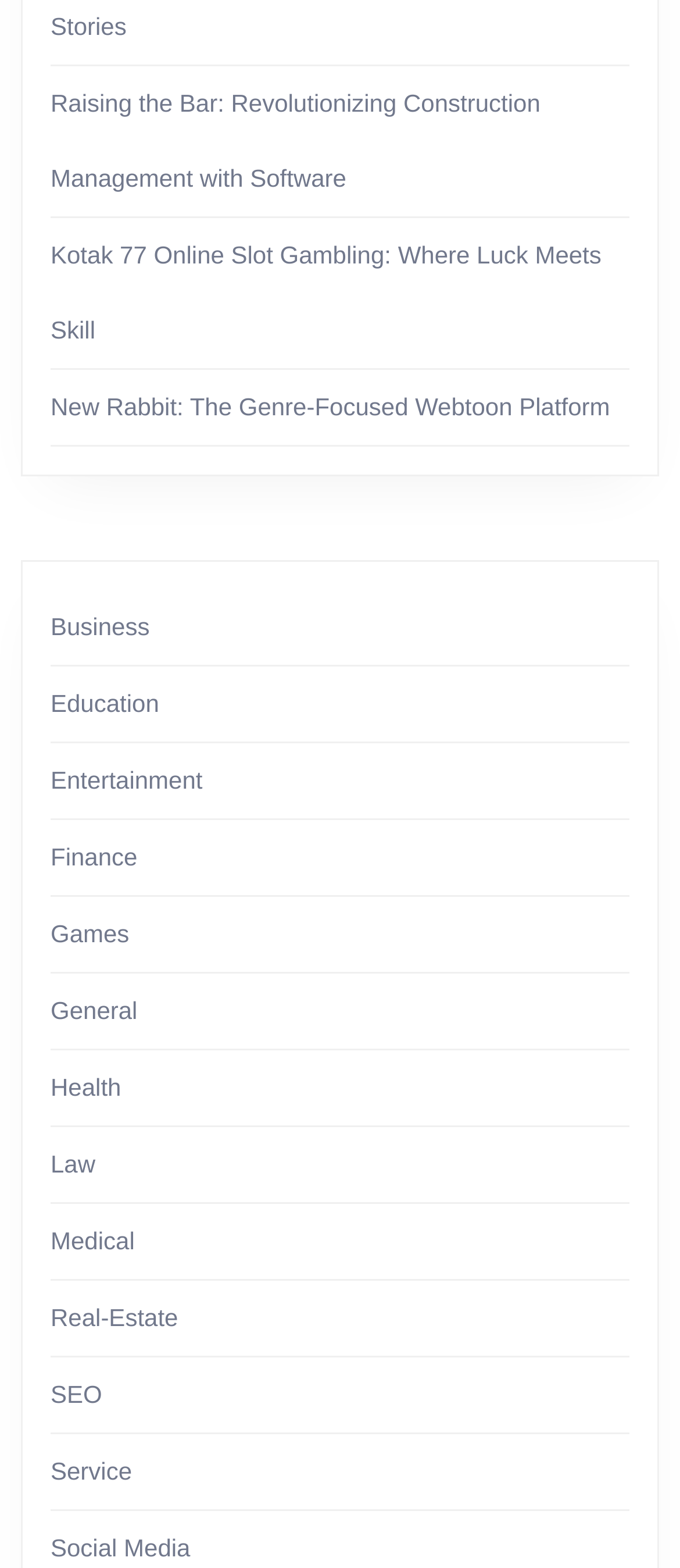Provide the bounding box coordinates for the UI element that is described by this text: "Service". The coordinates should be in the form of four float numbers between 0 and 1: [left, top, right, bottom].

[0.074, 0.929, 0.194, 0.947]